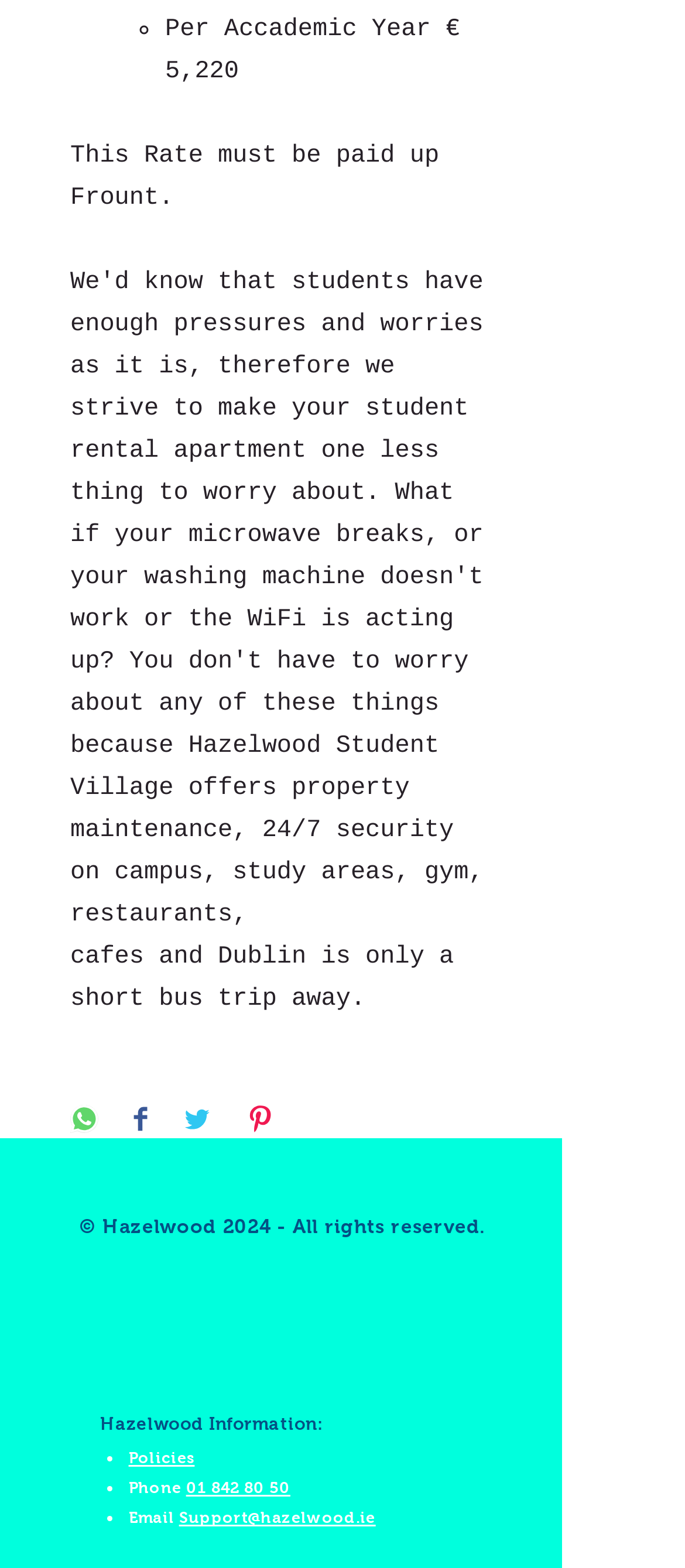Find the bounding box coordinates for the UI element that matches this description: "01 842 80 50".

[0.272, 0.943, 0.424, 0.955]